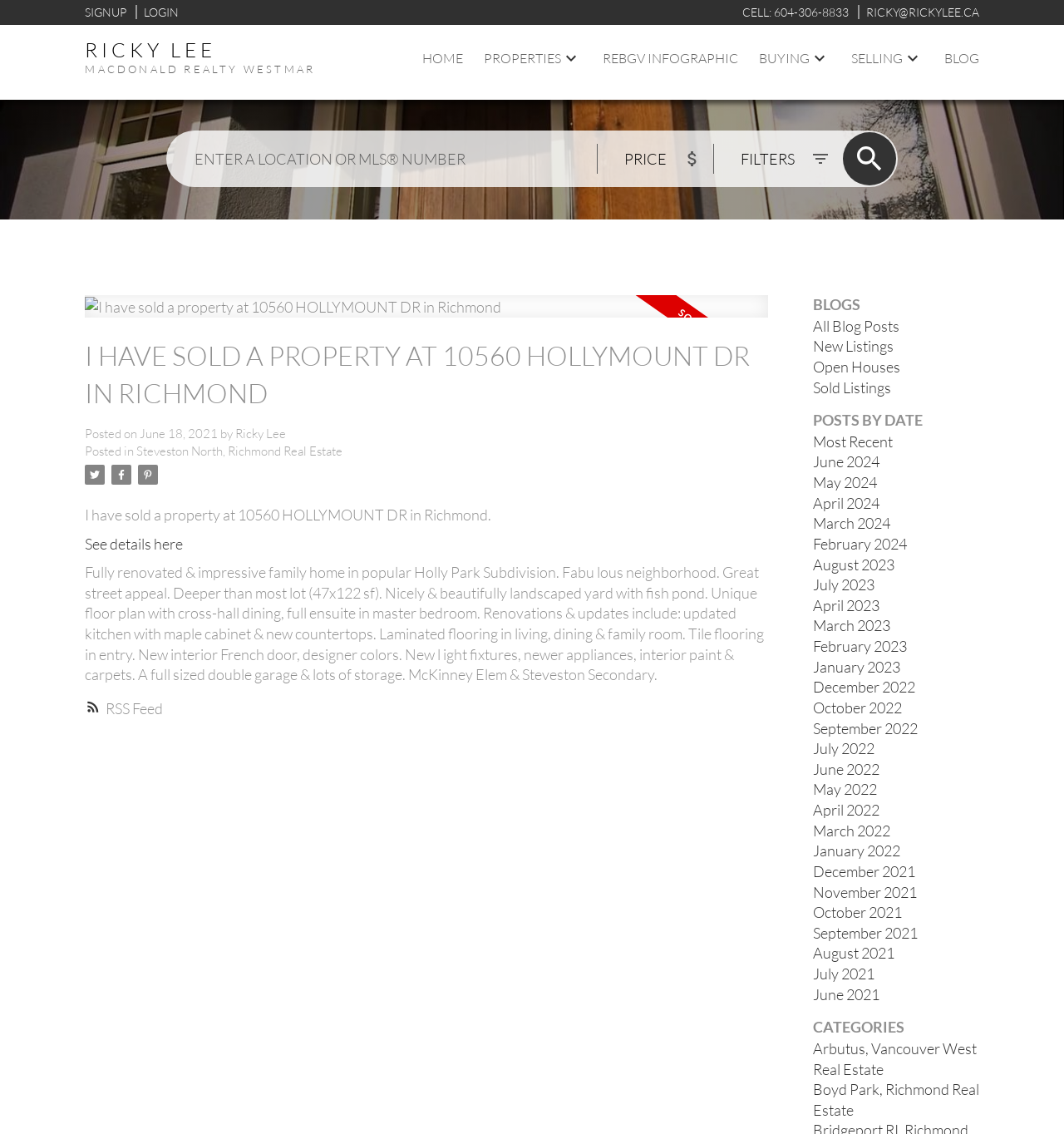Find the bounding box coordinates of the element to click in order to complete this instruction: "Contact Ricky Lee through email". The bounding box coordinates must be four float numbers between 0 and 1, denoted as [left, top, right, bottom].

[0.806, 0.004, 0.92, 0.017]